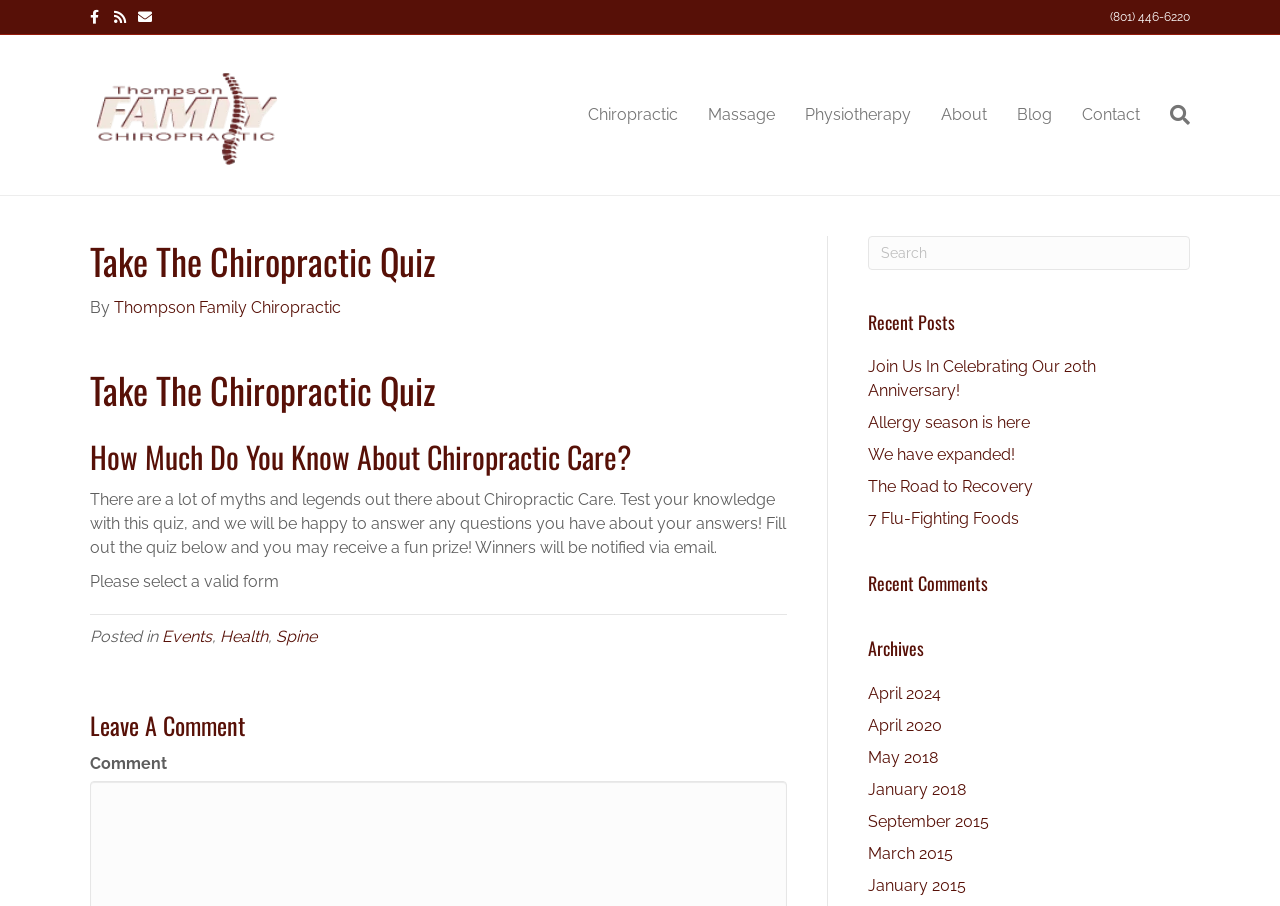Please provide the bounding box coordinates for the element that needs to be clicked to perform the following instruction: "Search for something". The coordinates should be given as four float numbers between 0 and 1, i.e., [left, top, right, bottom].

[0.678, 0.26, 0.93, 0.298]